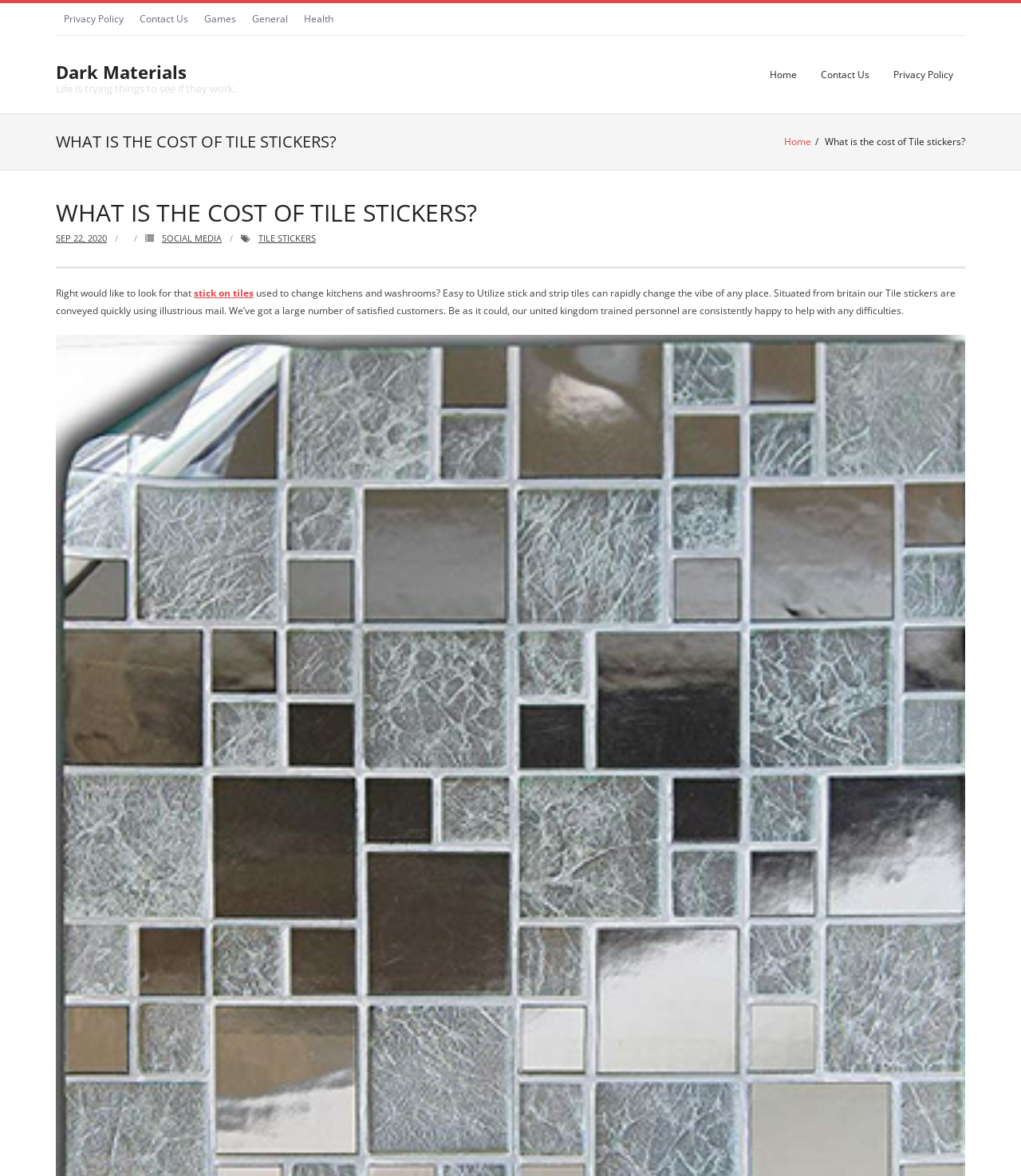Locate the coordinates of the bounding box for the clickable region that fulfills this instruction: "See all recent posts".

None